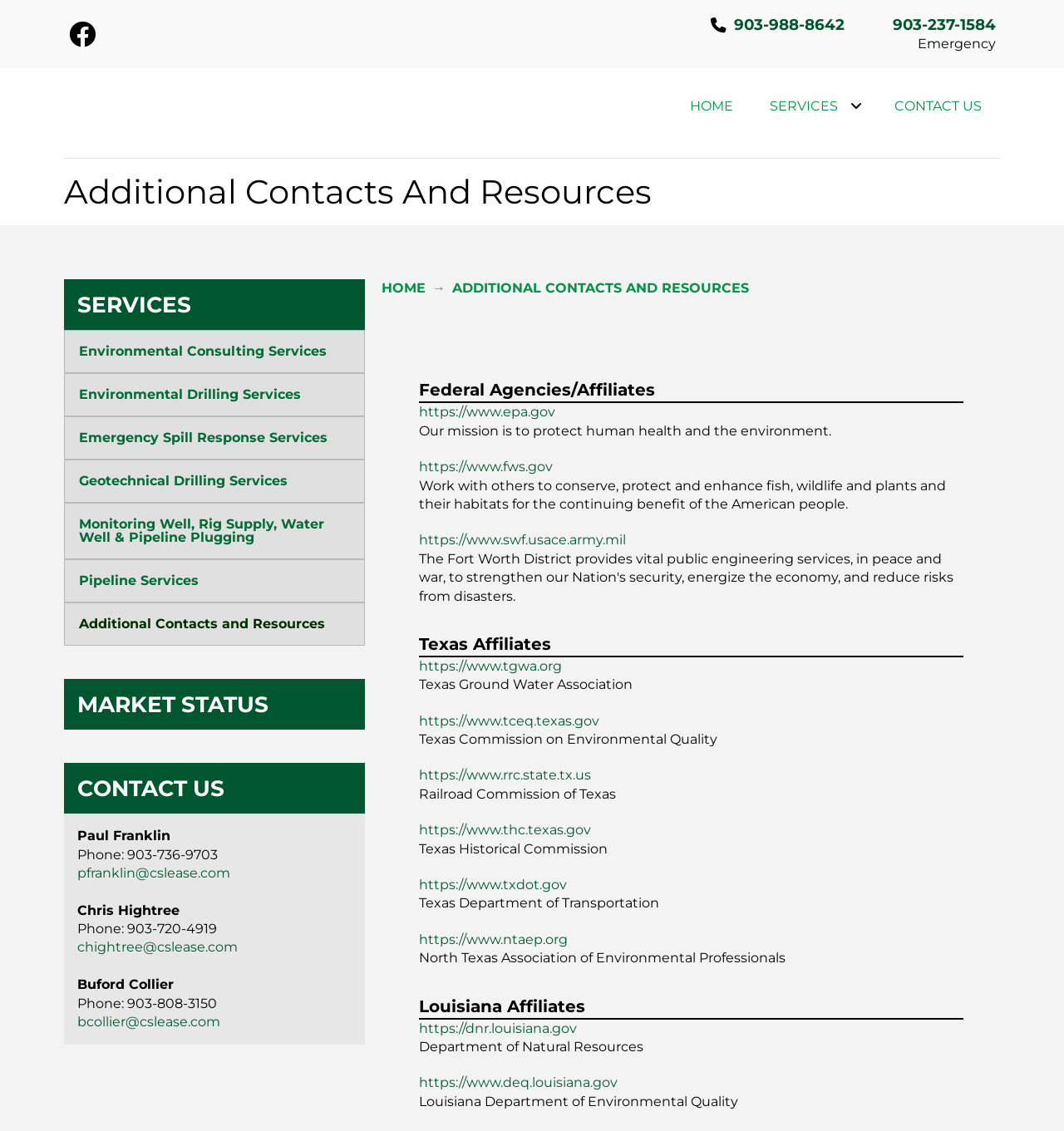Please reply with a single word or brief phrase to the question: 
What is the phone number of Paul Franklin?

903-736-9703